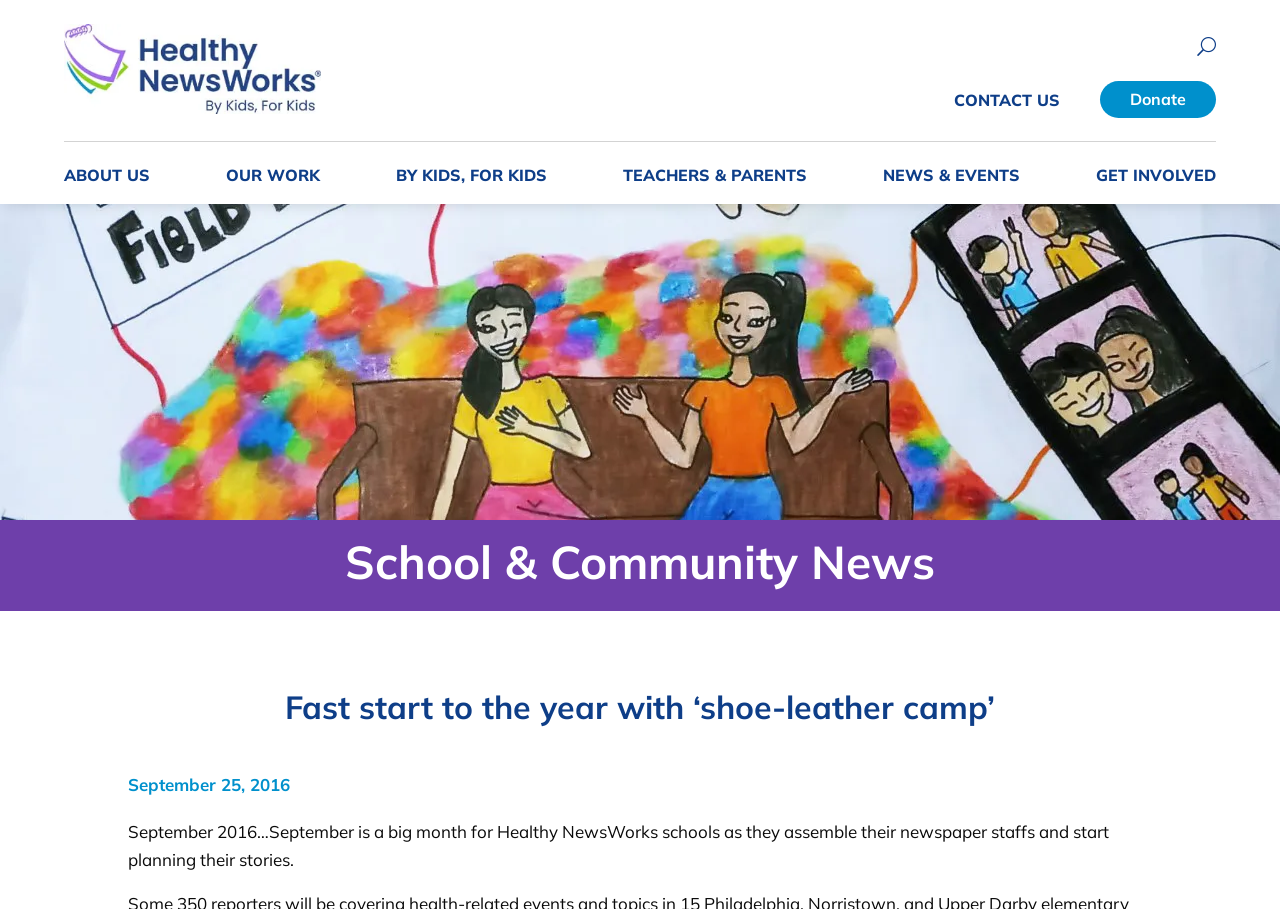Using the webpage screenshot, find the UI element described by Electrical. Provide the bounding box coordinates in the format (top-left x, top-left y, bottom-right x, bottom-right y), ensuring all values are floating point numbers between 0 and 1.

None